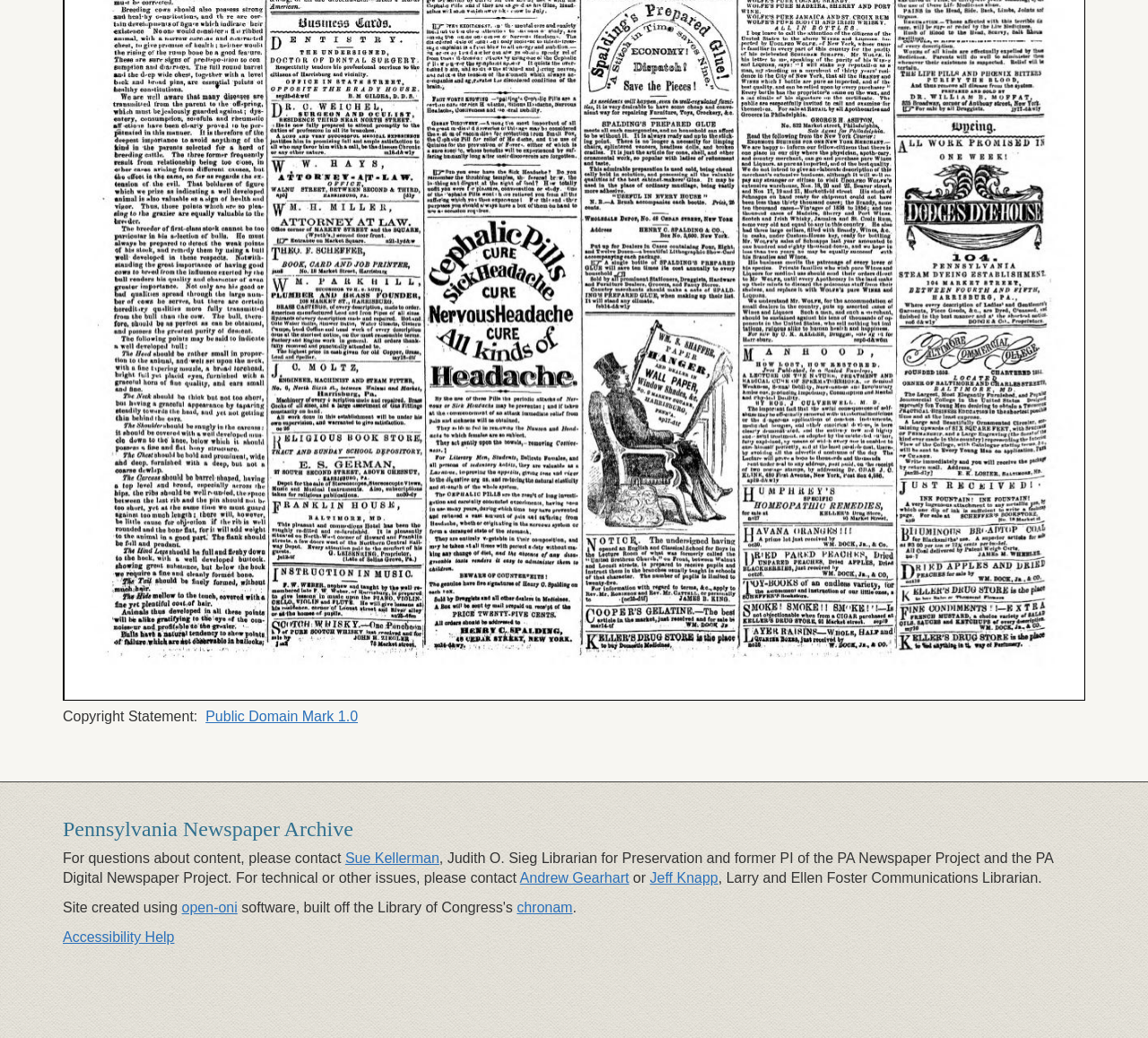Locate the bounding box of the UI element defined by this description: "open-oni". The coordinates should be given as four float numbers between 0 and 1, formatted as [left, top, right, bottom].

[0.158, 0.867, 0.207, 0.882]